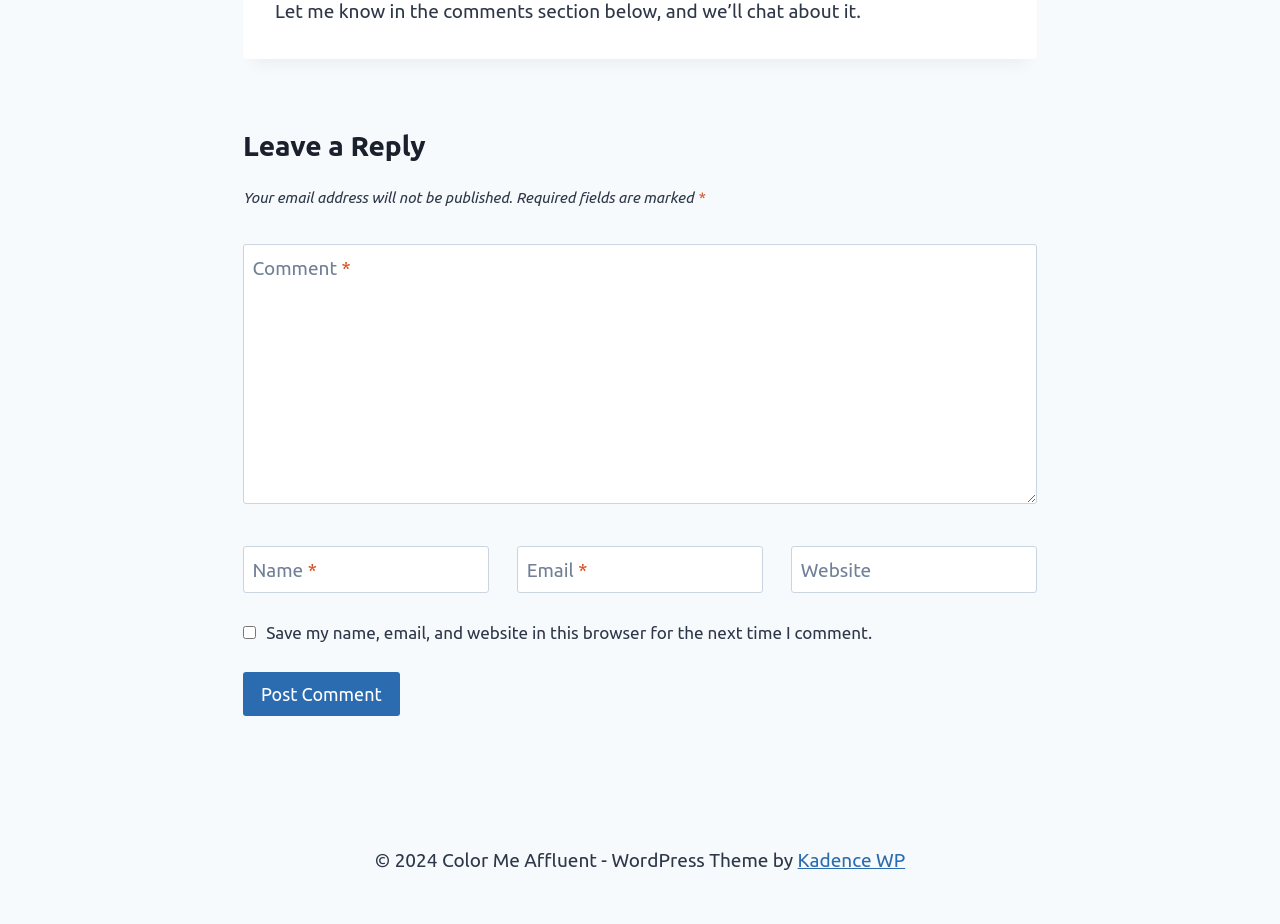Given the element description, predict the bounding box coordinates in the format (top-left x, top-left y, bottom-right x, bottom-right y). Make sure all values are between 0 and 1. Here is the element description: Kadence WP

[0.623, 0.918, 0.707, 0.942]